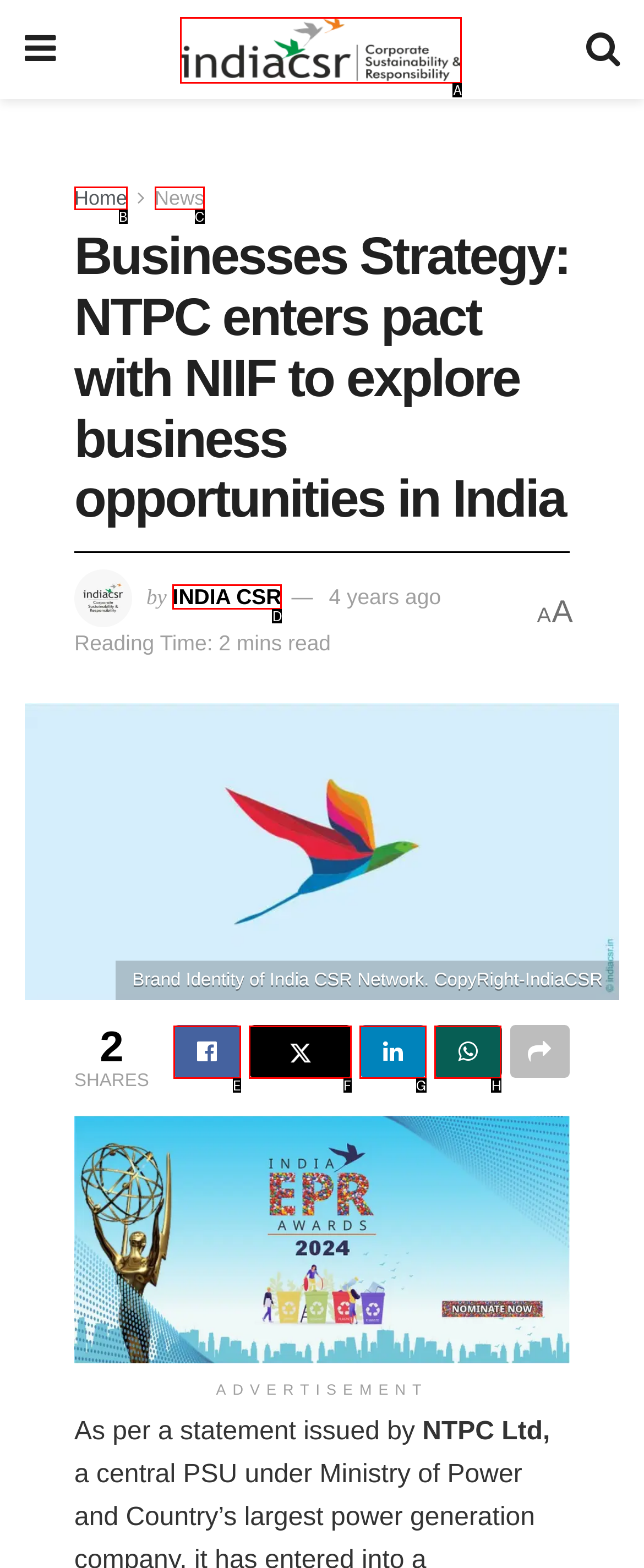Select the letter of the UI element you need to click on to fulfill this task: Click on the 'News' category. Write down the letter only.

None